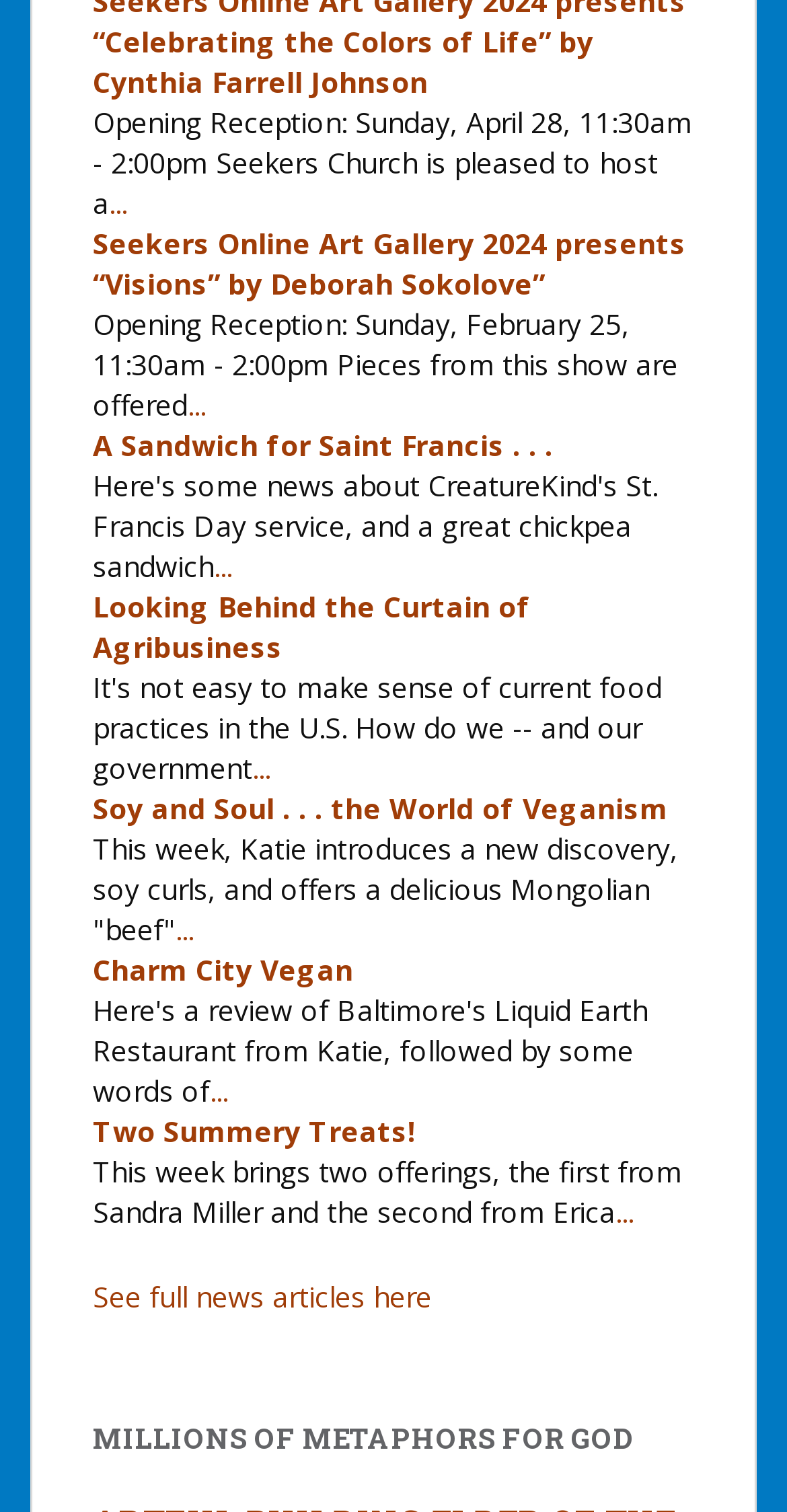Locate the UI element described by Two Summery Treats! in the provided webpage screenshot. Return the bounding box coordinates in the format (top-left x, top-left y, bottom-right x, bottom-right y), ensuring all values are between 0 and 1.

[0.118, 0.735, 0.528, 0.761]